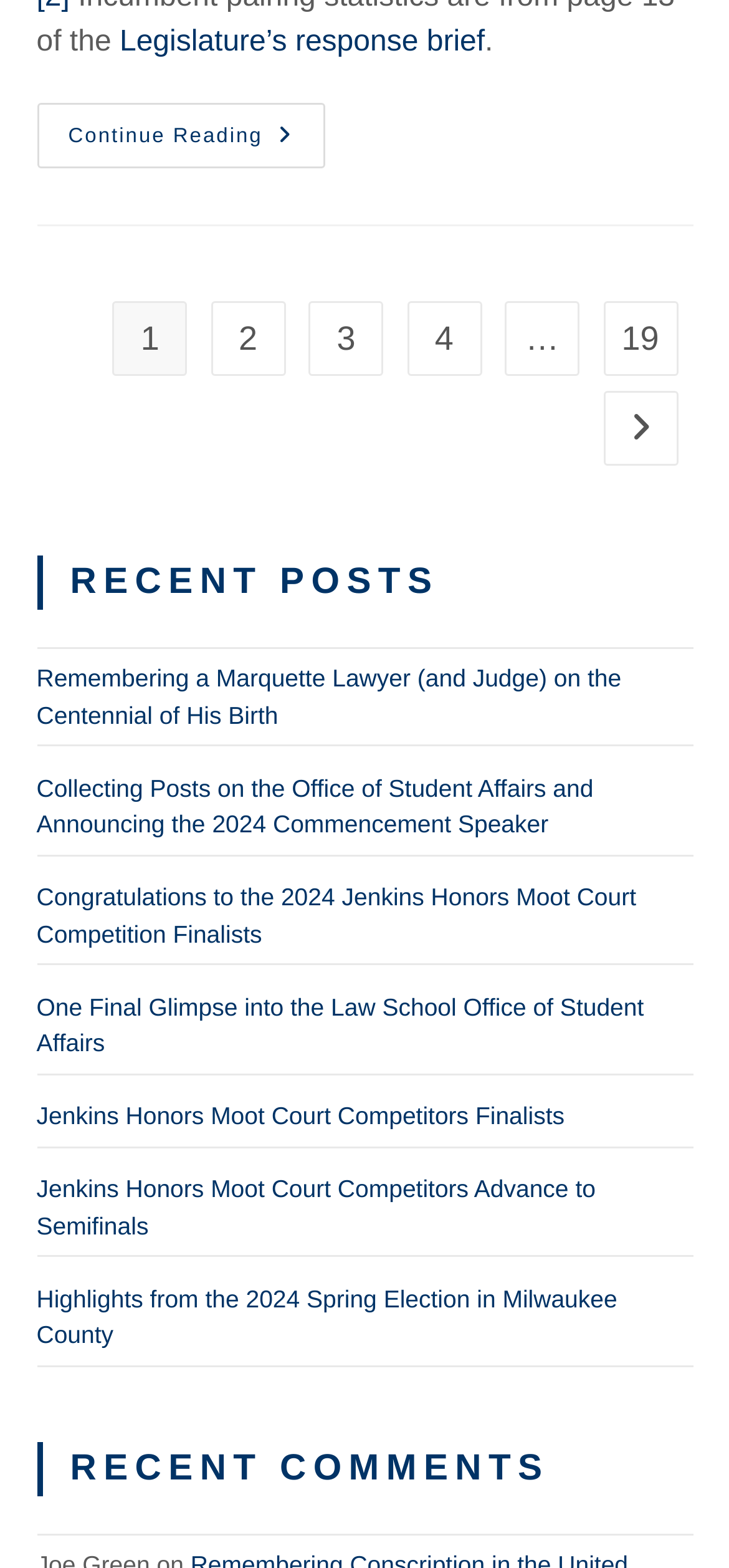Highlight the bounding box coordinates of the region I should click on to meet the following instruction: "Check recent comments".

[0.05, 0.92, 0.95, 0.954]